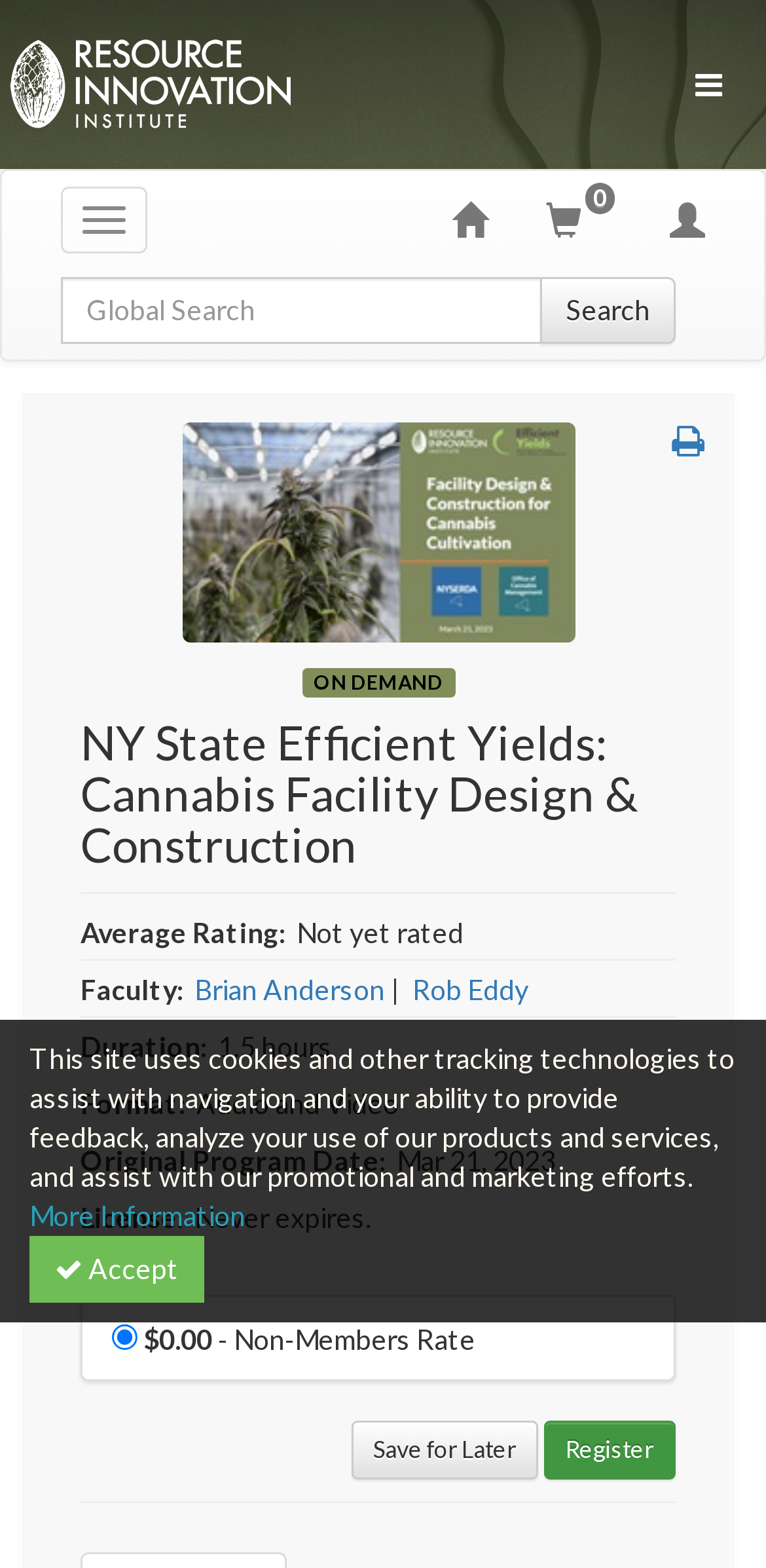Can you find the bounding box coordinates for the UI element given this description: "parent_node: Search placeholder="Global Search""? Provide the coordinates as four float numbers between 0 and 1: [left, top, right, bottom].

[0.079, 0.176, 0.708, 0.219]